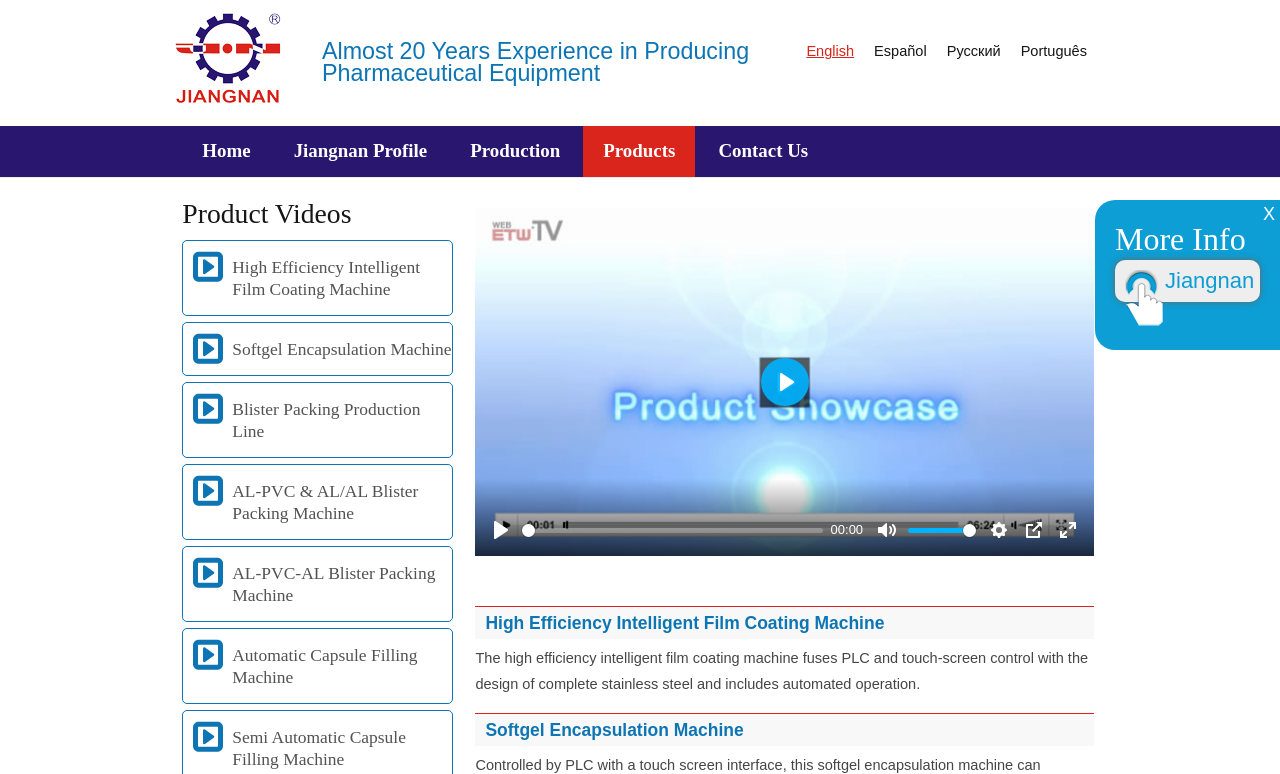What is the purpose of the video?
Using the image, give a concise answer in the form of a single word or short phrase.

Product demonstration